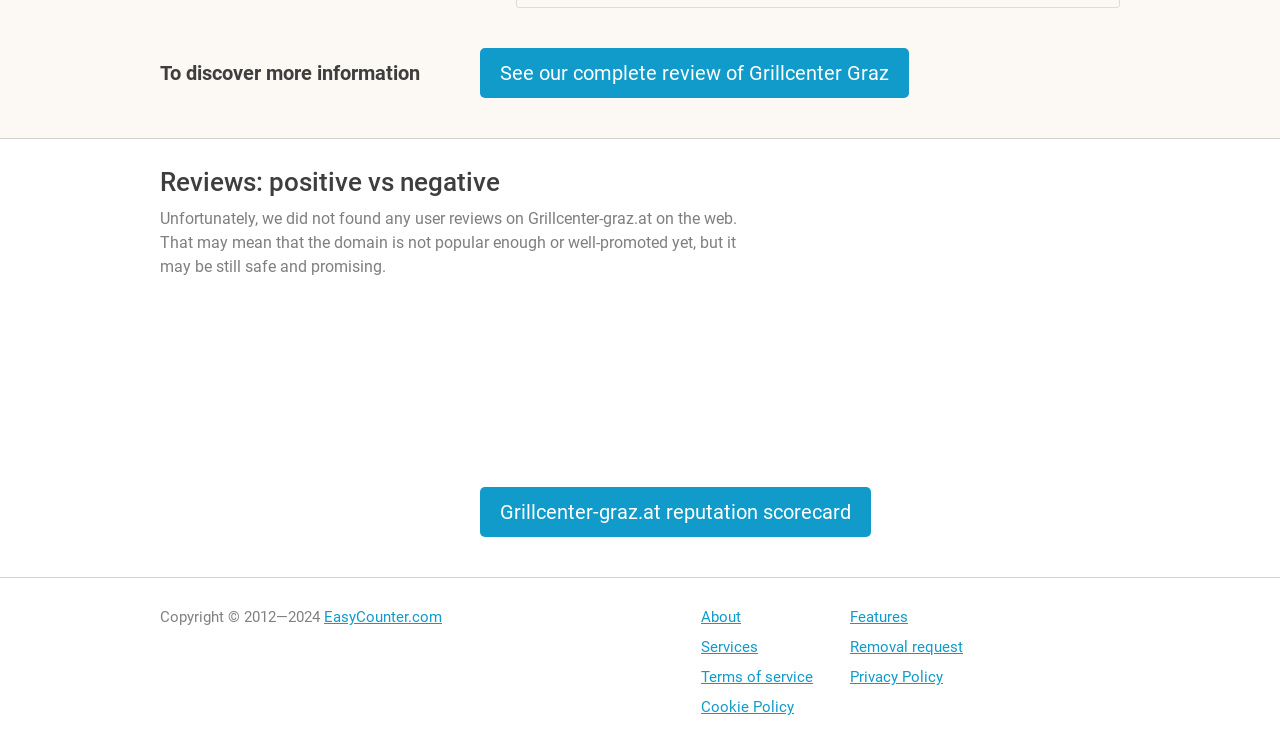Provide a single word or phrase answer to the question: 
How many links are there in the footer section?

9